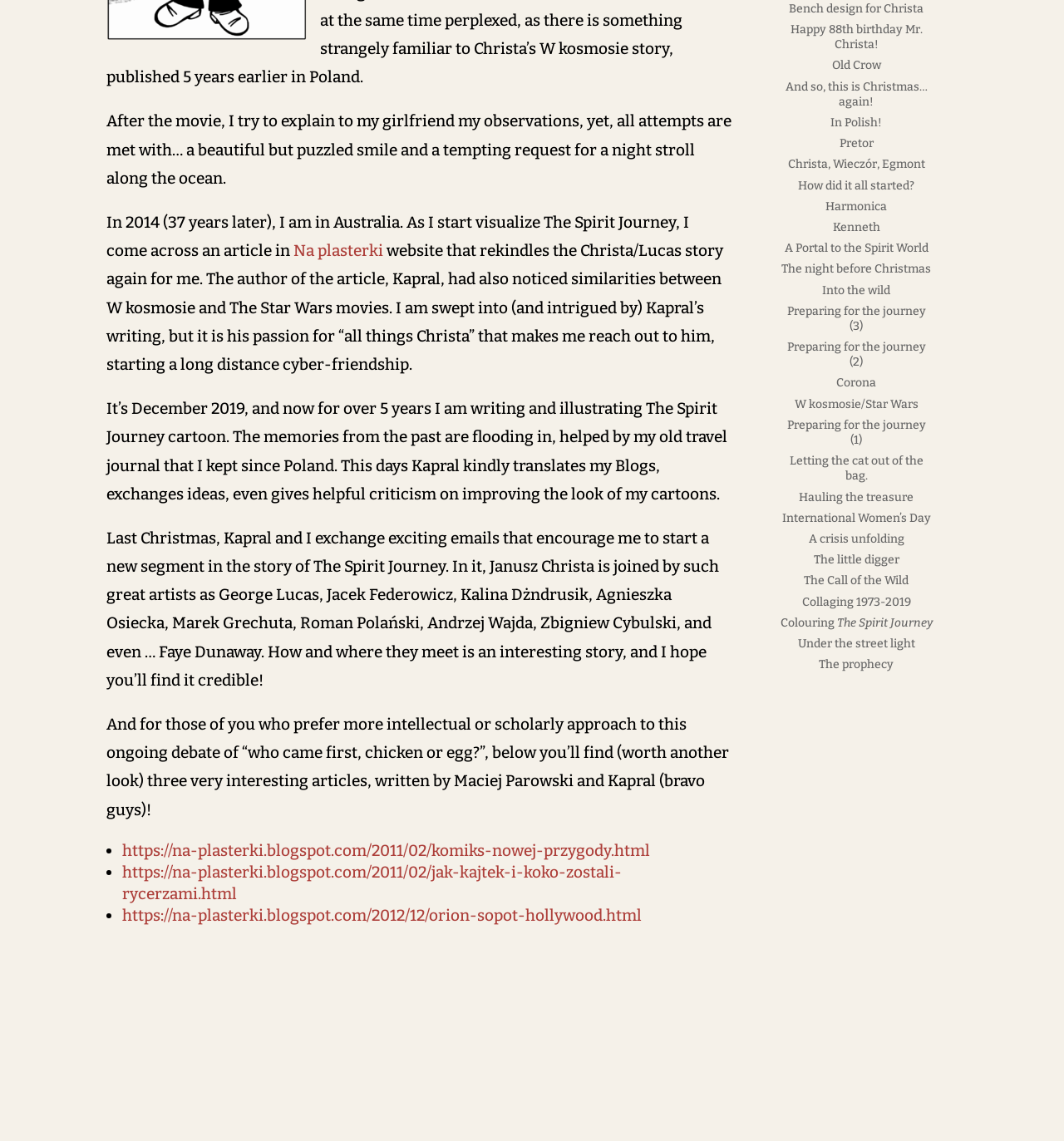Based on the element description: "Christa, Wieczór, Egmont", identify the UI element and provide its bounding box coordinates. Use four float numbers between 0 and 1, [left, top, right, bottom].

[0.74, 0.138, 0.869, 0.15]